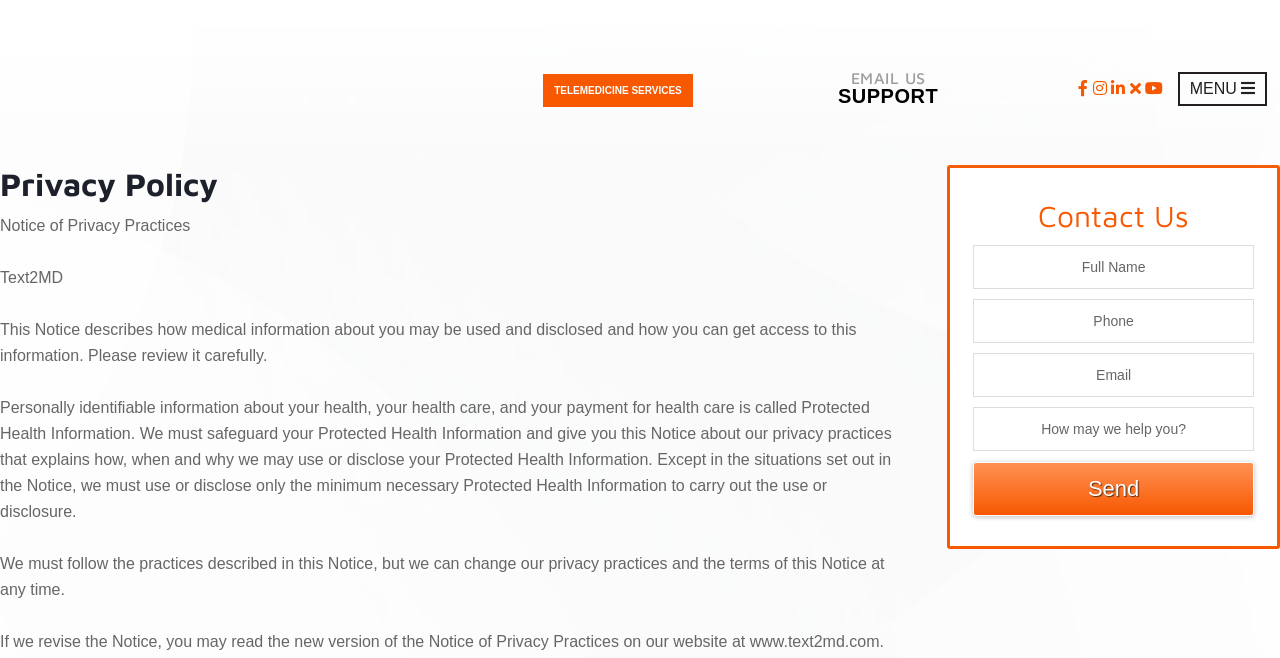Could you locate the bounding box coordinates for the section that should be clicked to accomplish this task: "Click the Text2MD link".

[0.01, 0.222, 0.205, 0.248]